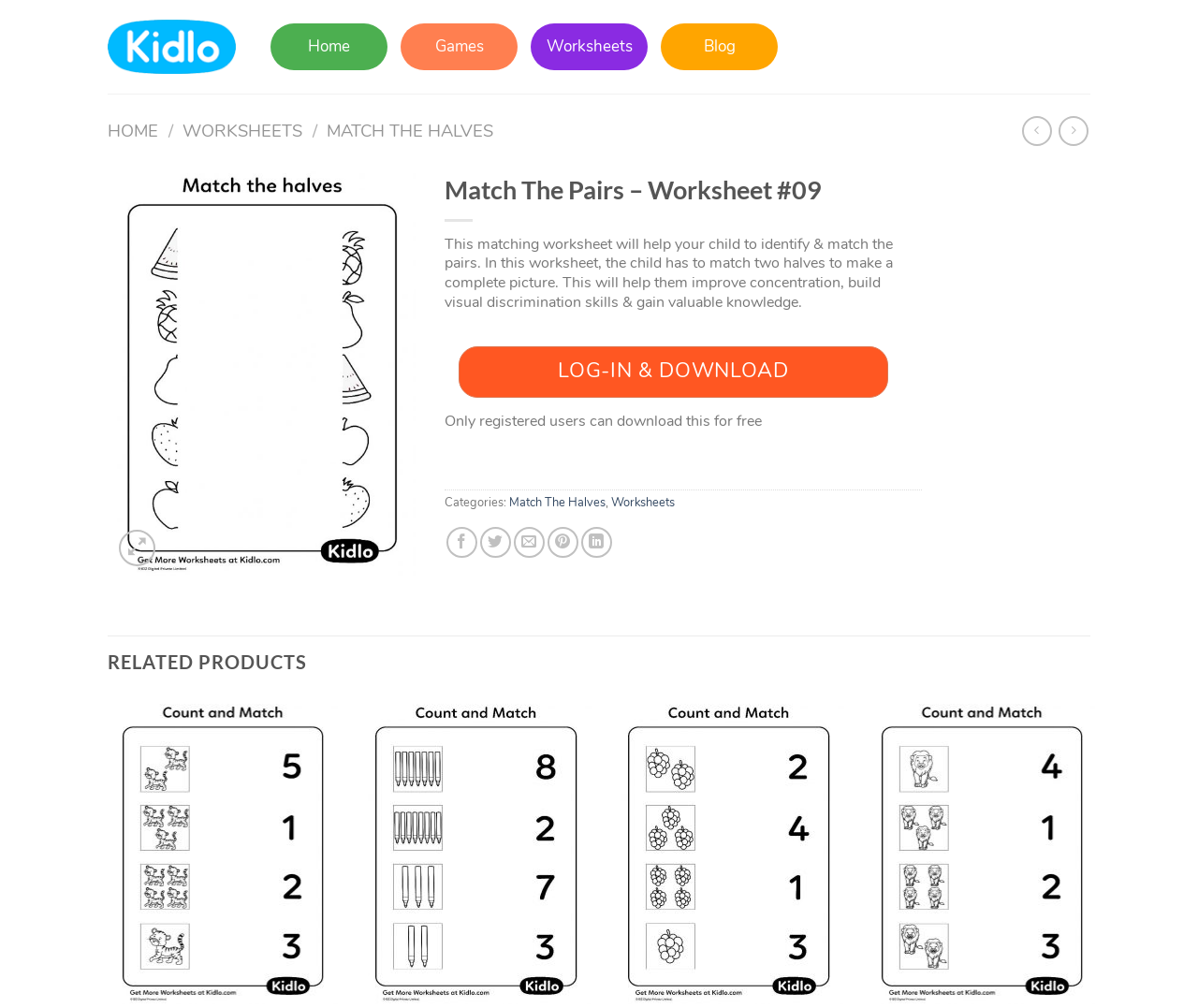Kindly determine the bounding box coordinates for the area that needs to be clicked to execute this instruction: "view related products".

[0.09, 0.632, 0.91, 0.682]